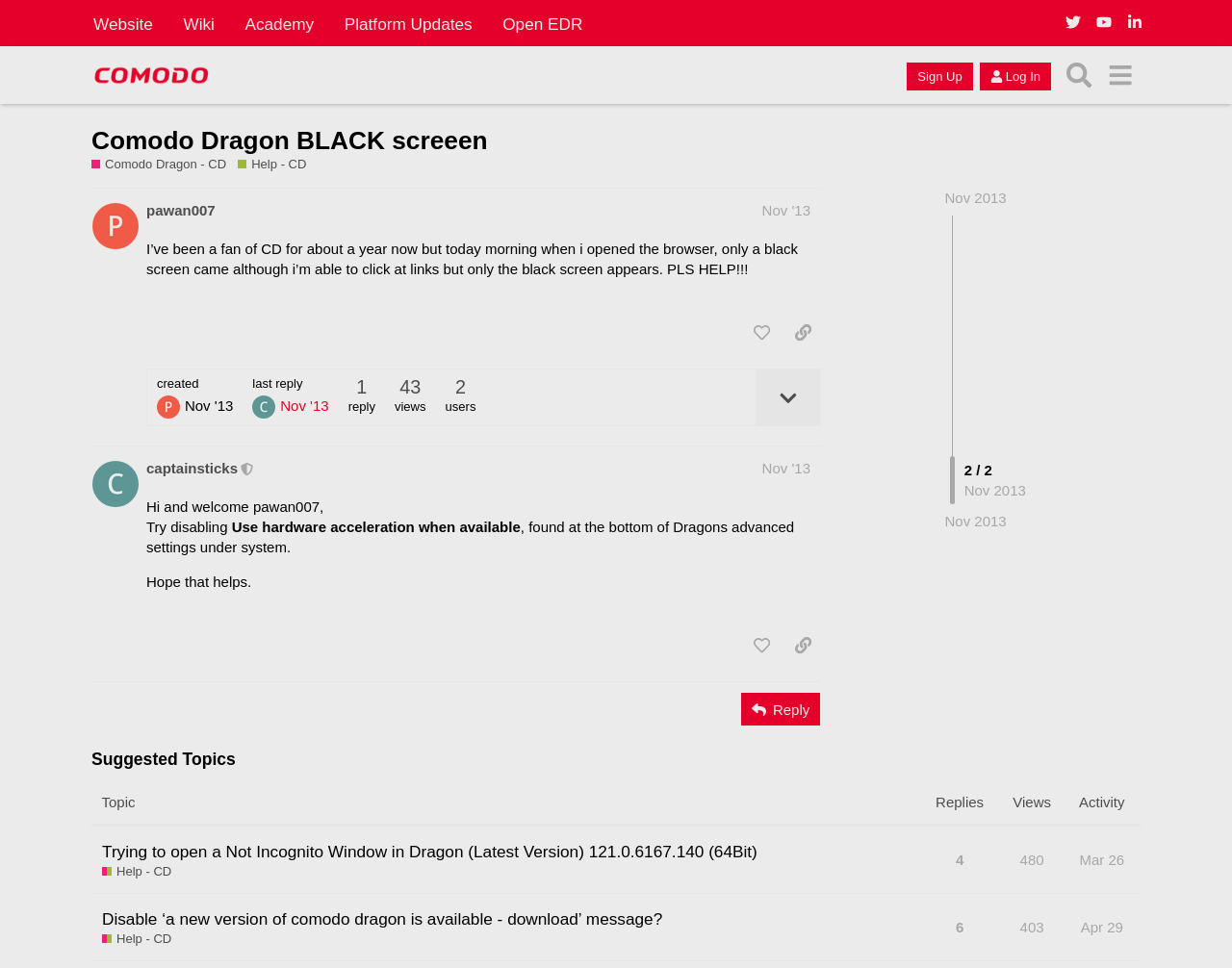Find the bounding box coordinates of the clickable region needed to perform the following instruction: "Click on the 'Sign Up' button". The coordinates should be provided as four float numbers between 0 and 1, i.e., [left, top, right, bottom].

[0.736, 0.065, 0.79, 0.093]